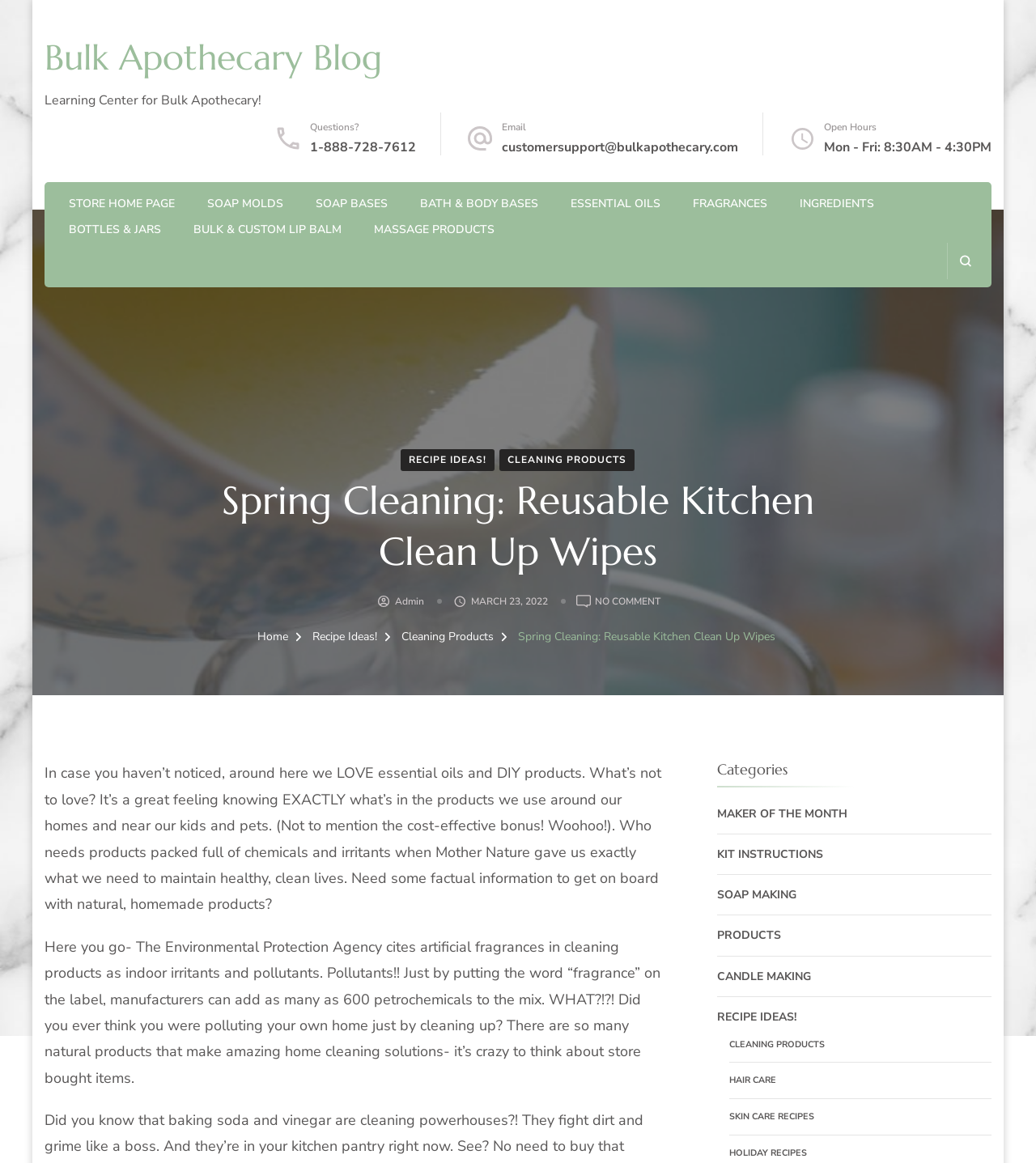Find the bounding box coordinates of the element's region that should be clicked in order to follow the given instruction: "Search for something using the search form". The coordinates should consist of four float numbers between 0 and 1, i.e., [left, top, right, bottom].

[0.914, 0.209, 0.949, 0.24]